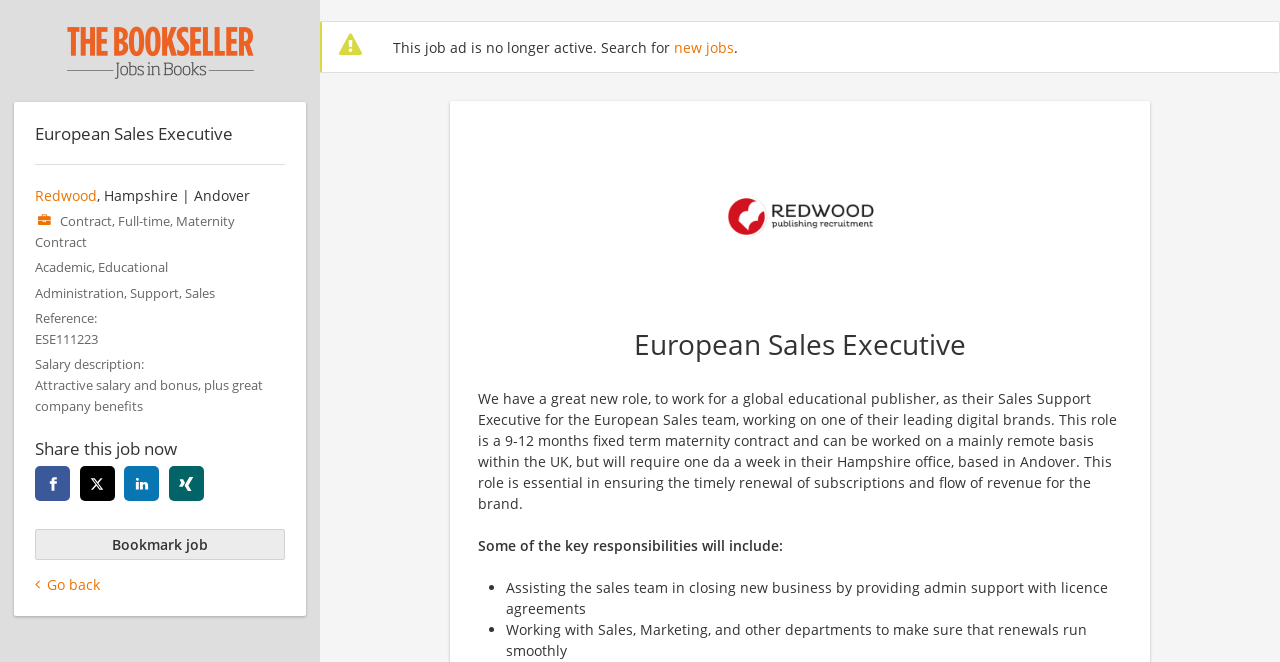Determine the bounding box coordinates for the area that needs to be clicked to fulfill this task: "Go back". The coordinates must be given as four float numbers between 0 and 1, i.e., [left, top, right, bottom].

[0.027, 0.868, 0.223, 0.899]